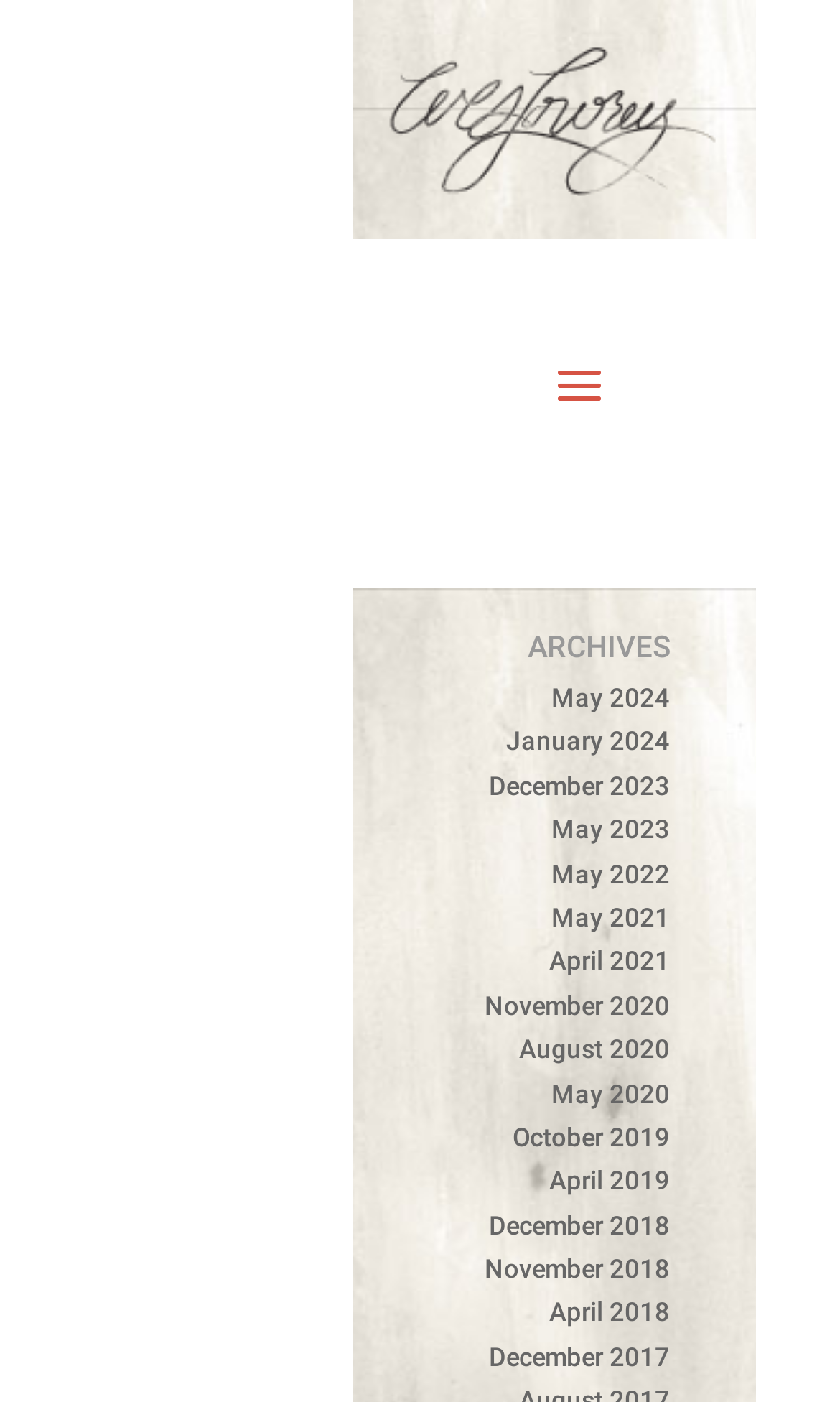Use a single word or phrase to answer the question:
What is the earliest year listed on this webpage?

2017